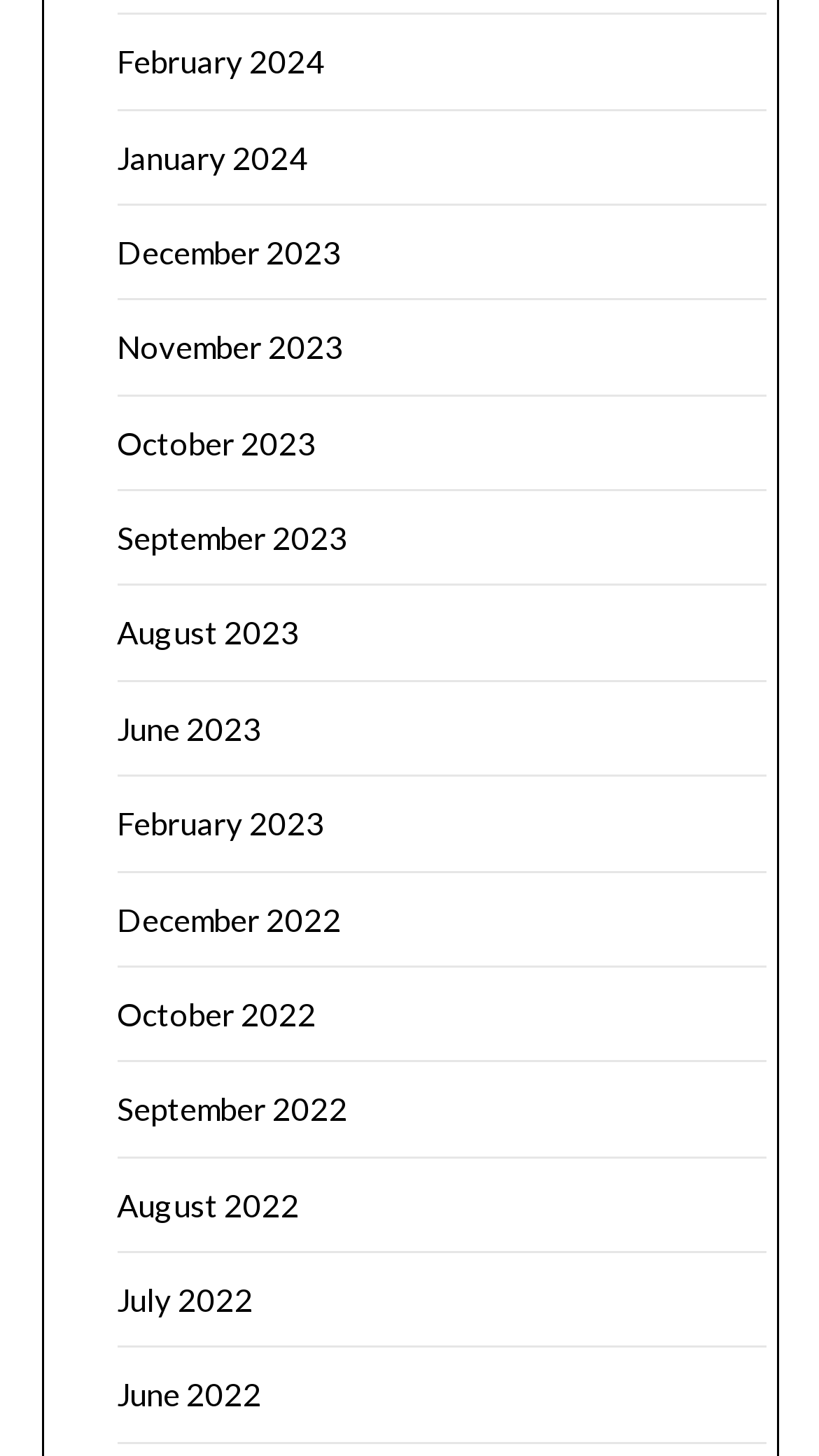Please provide a one-word or short phrase answer to the question:
How many links are there in the first row?

3